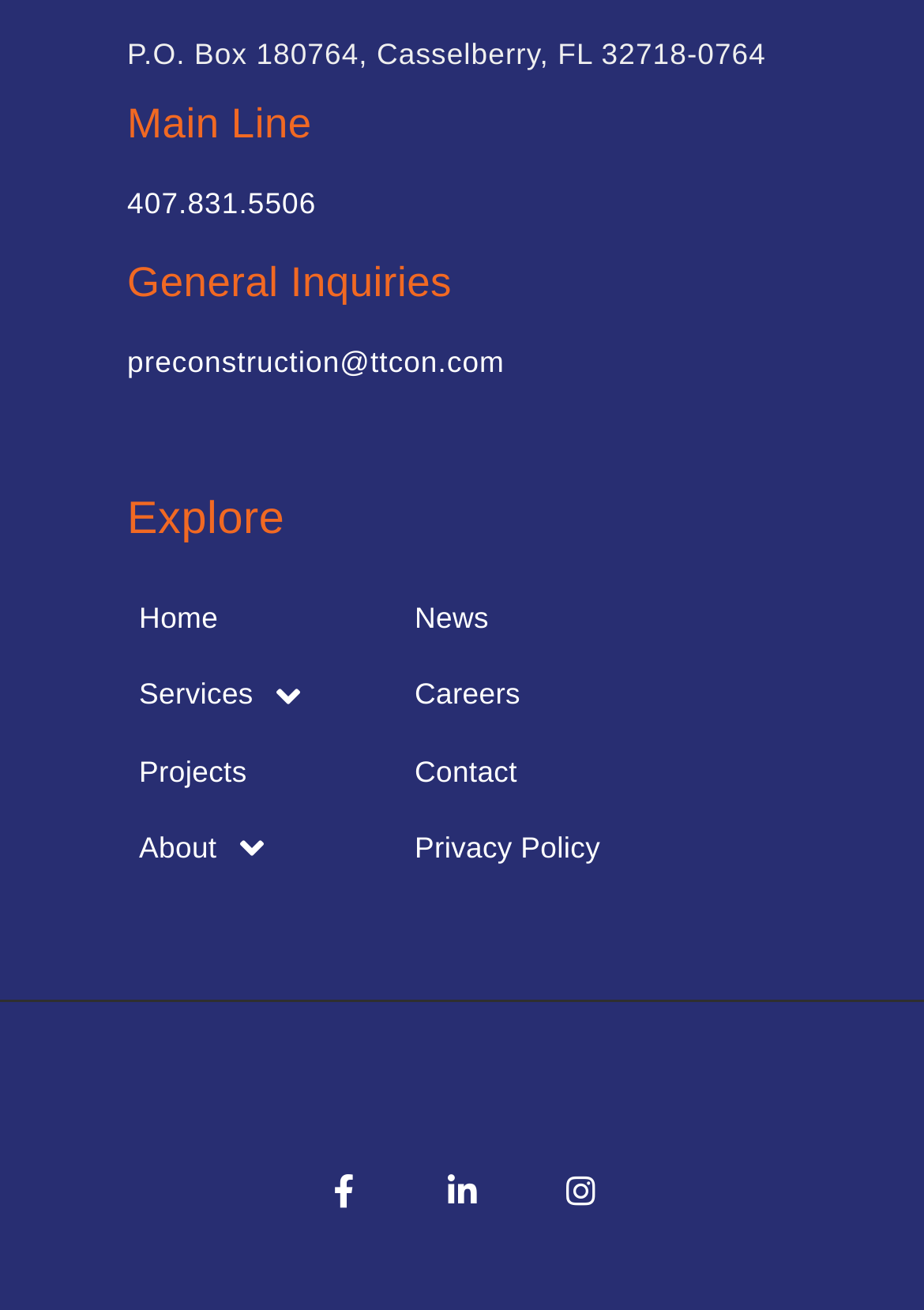Please identify the coordinates of the bounding box that should be clicked to fulfill this instruction: "Call the main line".

[0.138, 0.141, 0.958, 0.201]